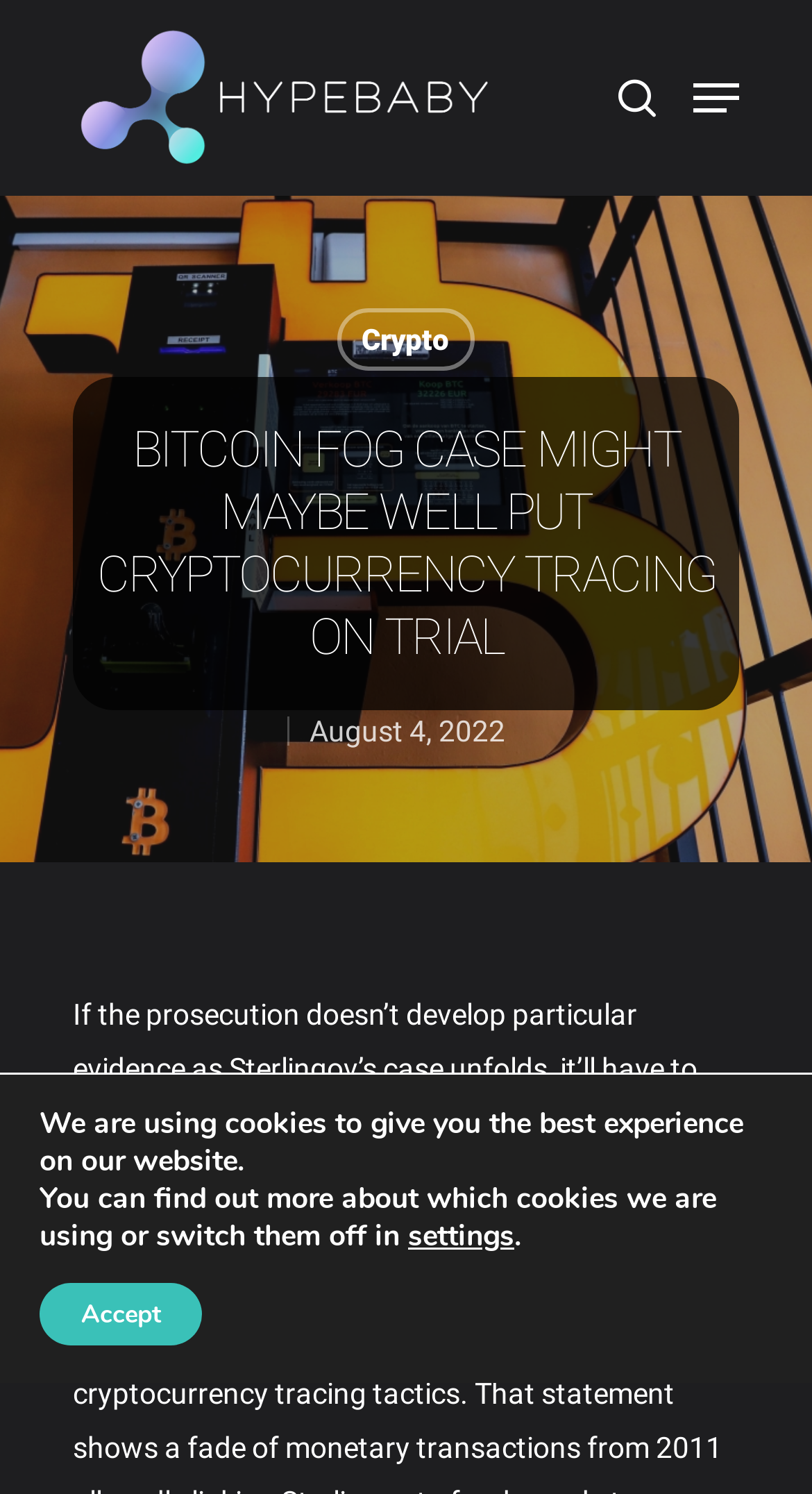What is the date of the article?
Based on the visual information, provide a detailed and comprehensive answer.

The date of the article is mentioned below the main heading, which is 'August 4, 2022'.